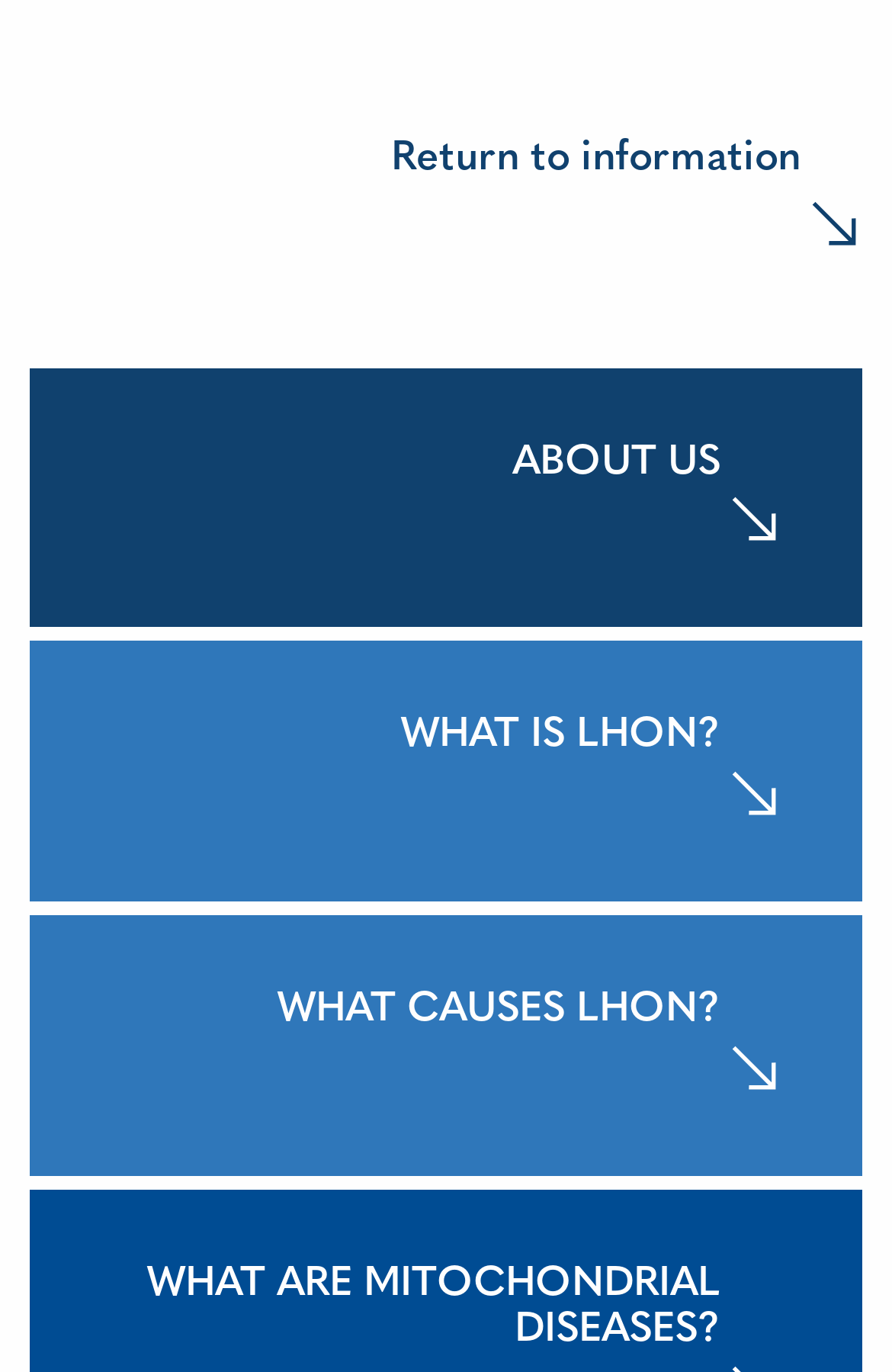Identify the bounding box coordinates for the UI element described as follows: "About us". Ensure the coordinates are four float numbers between 0 and 1, formatted as [left, top, right, bottom].

[0.026, 0.263, 0.974, 0.462]